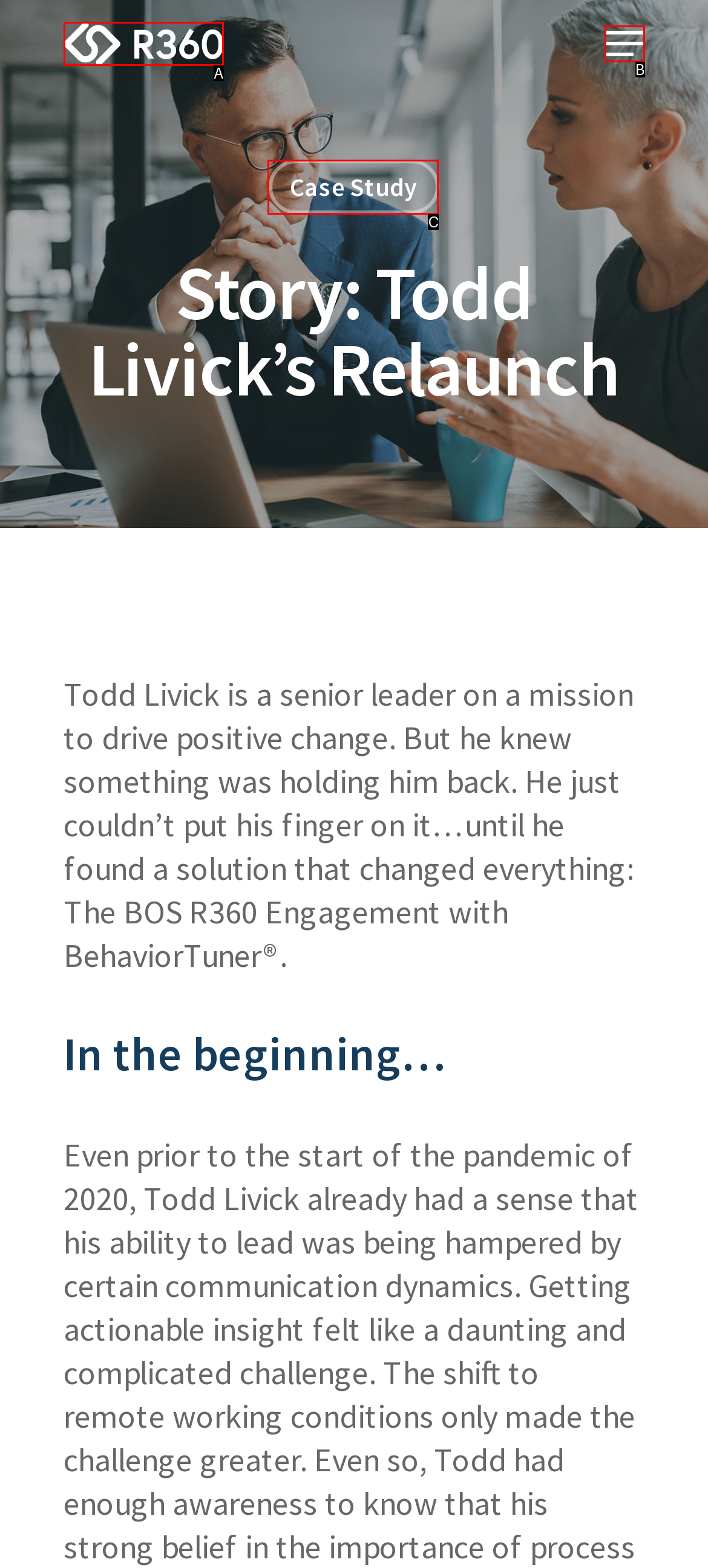Which UI element matches this description: Case Study?
Reply with the letter of the correct option directly.

C